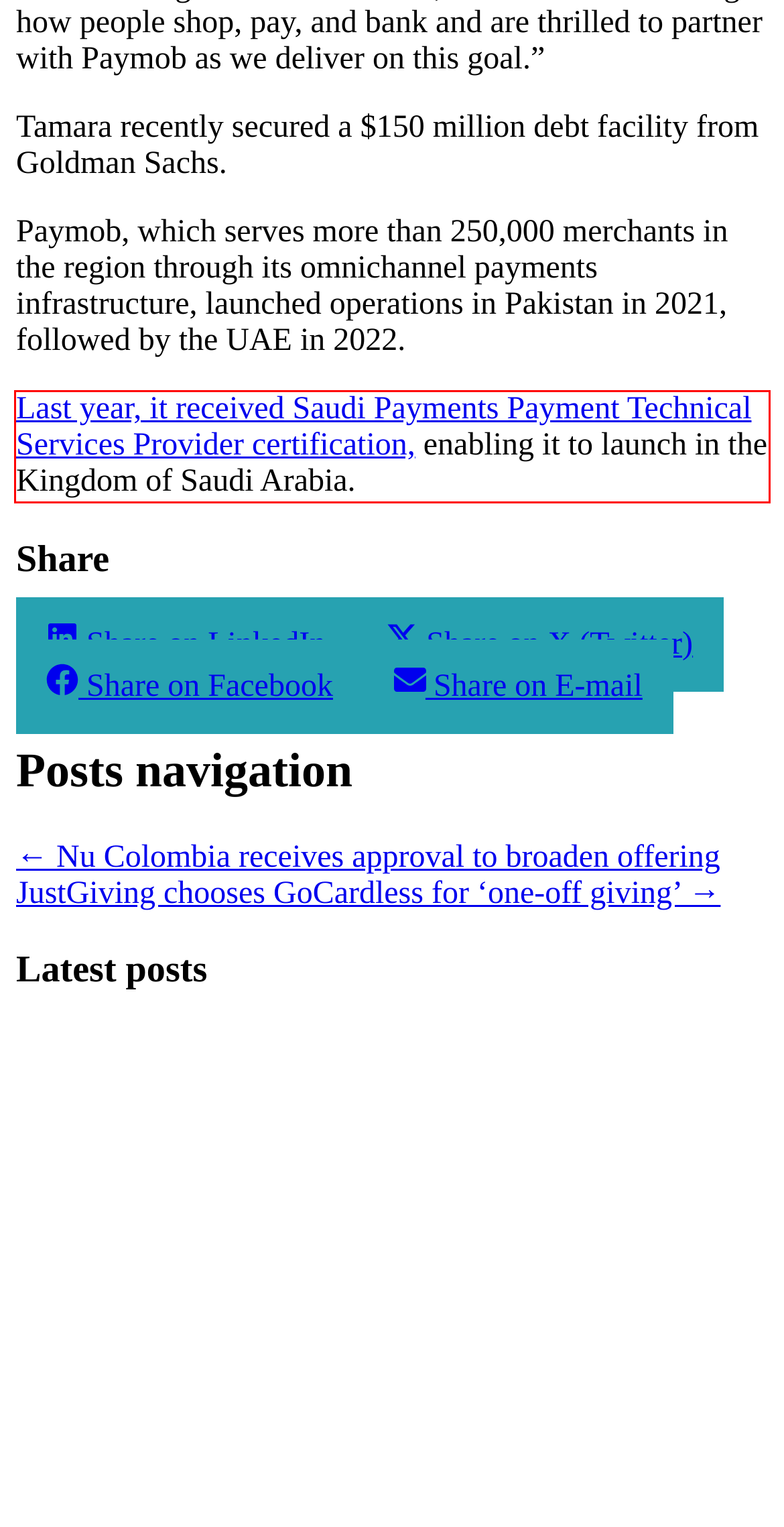You have a screenshot with a red rectangle around a UI element. Recognize and extract the text within this red bounding box using OCR.

Last year, it received Saudi Payments Payment Technical Services Provider certification, enabling it to launch in the Kingdom of Saudi Arabia.